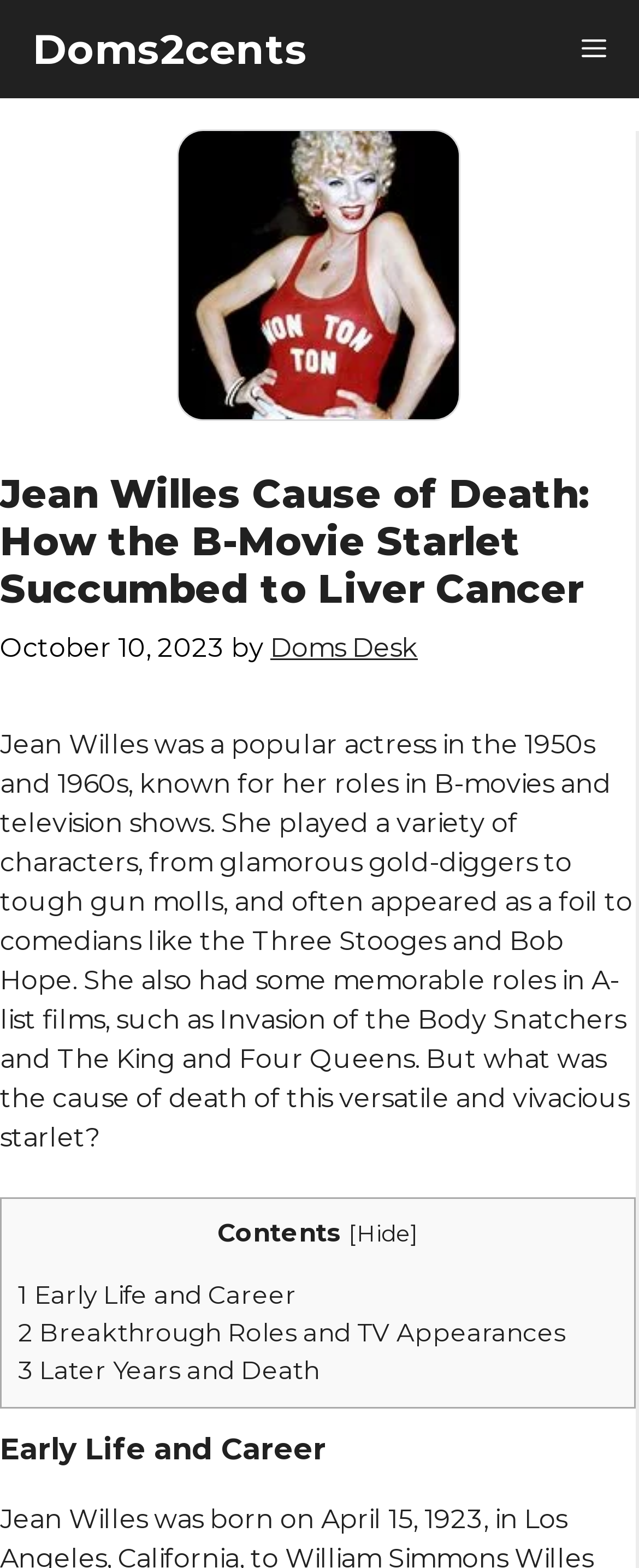Answer the question briefly using a single word or phrase: 
What was the title of one of Jean Willes' notable films?

Invasion of the Body Snatchers